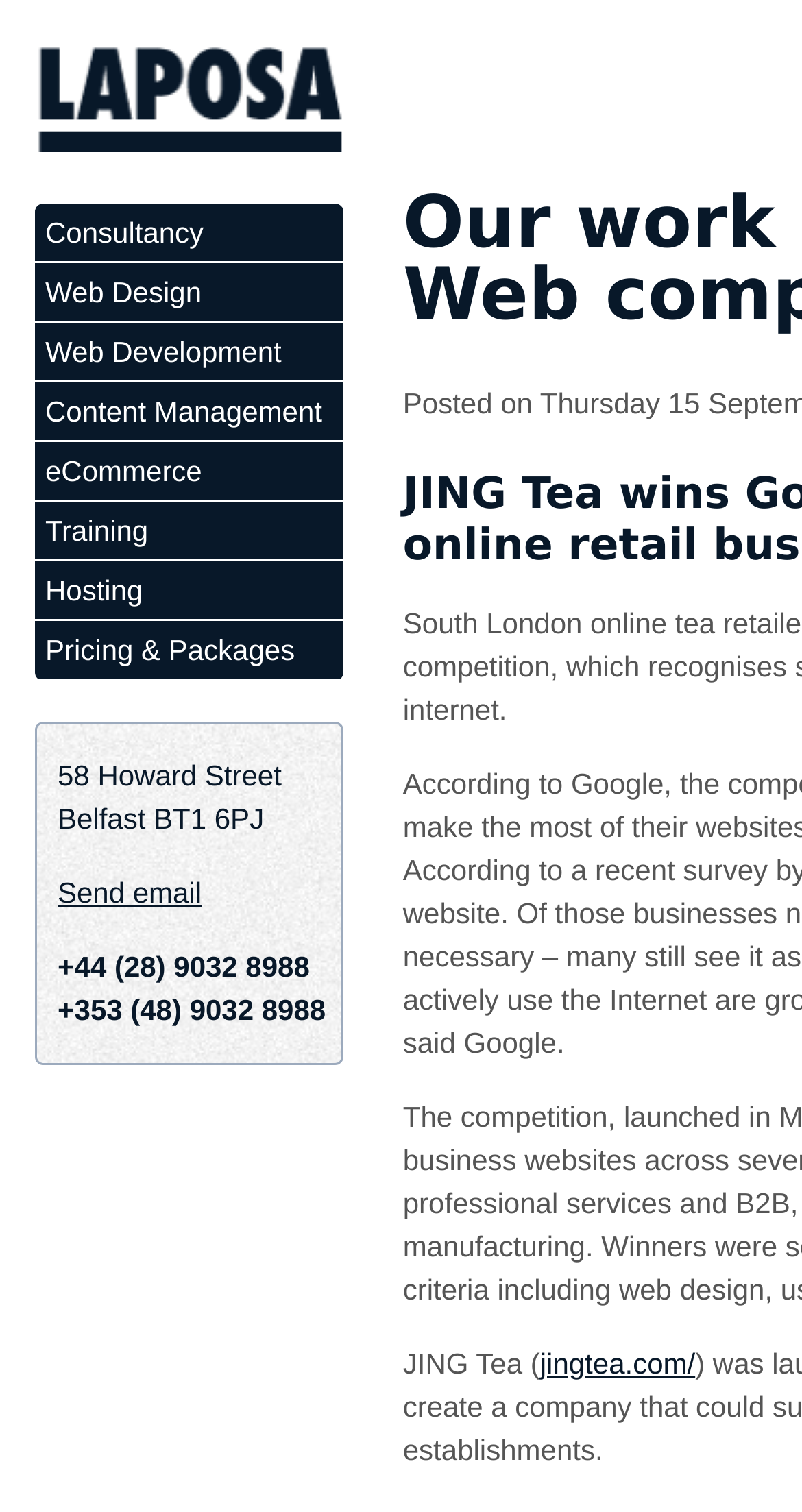What is the phone number of Laposa UK?
We need a detailed and exhaustive answer to the question. Please elaborate.

The phone number of Laposa UK can be found in the StaticText element at the bottom of the webpage, which provides the phone number in the format of country code and local number.